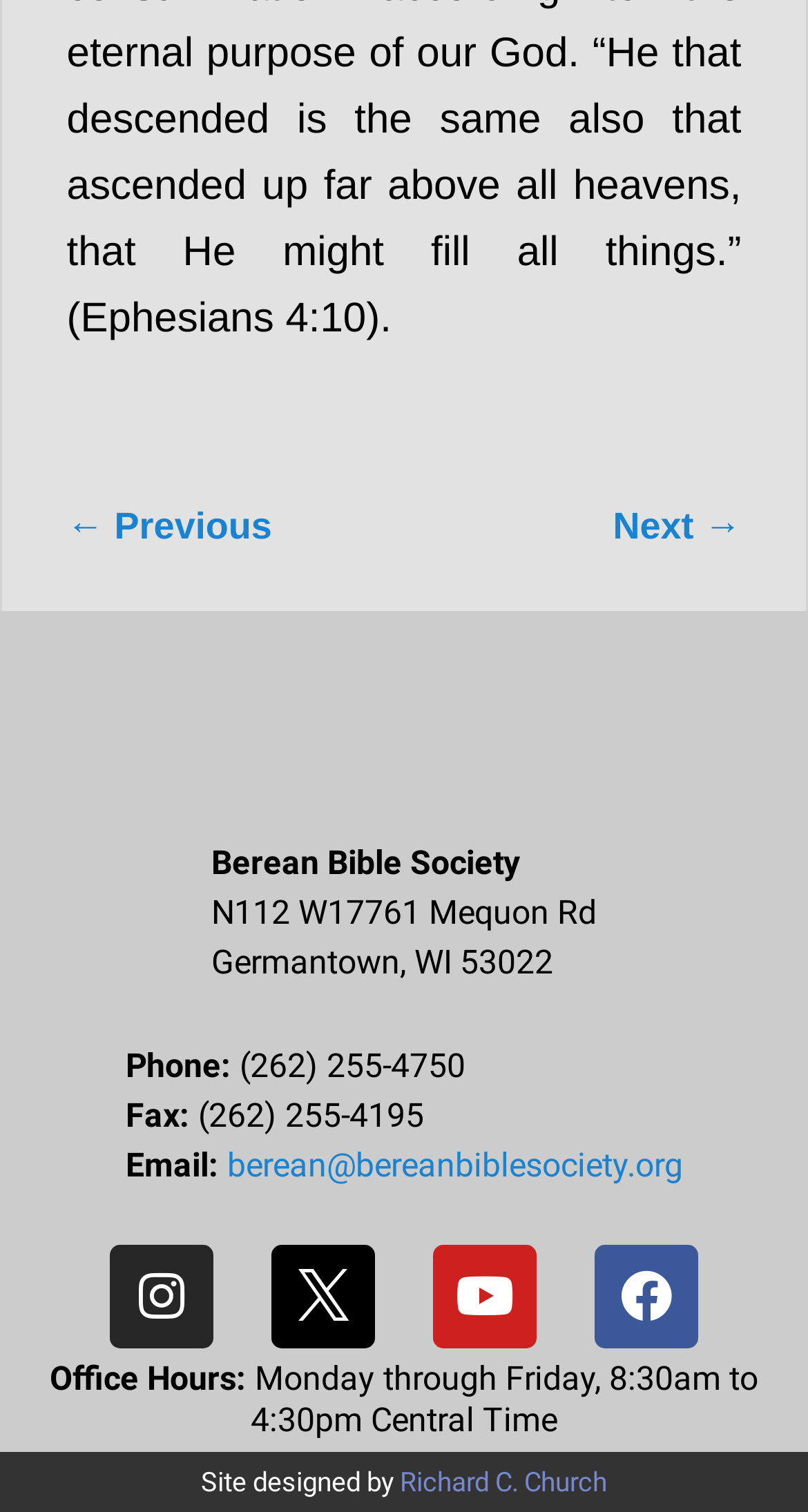What is the website designer's name?
Can you give a detailed and elaborate answer to the question?

The website designer's name can be found in the link element 'Richard C. Church' located at [0.495, 0.969, 0.751, 0.99].